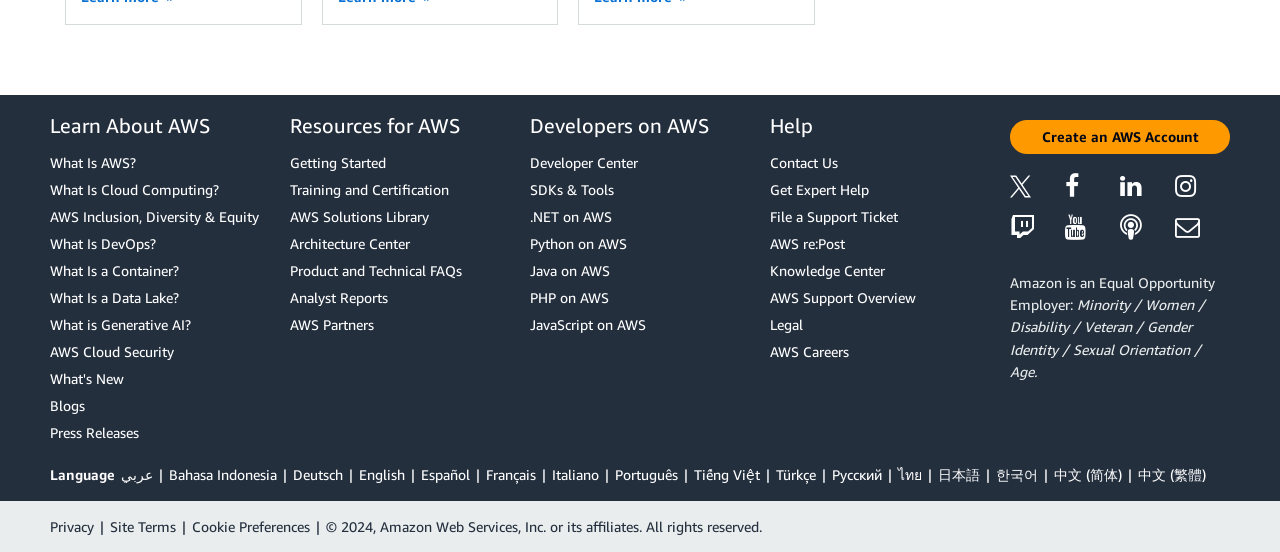What is the name of the company that owns this webpage?
Please describe in detail the information shown in the image to answer the question.

The webpage's footer section contains a copyright notice that mentions 'Amazon Web Services, Inc. or its affiliates', indicating that the company that owns this webpage is Amazon Web Services, Inc.